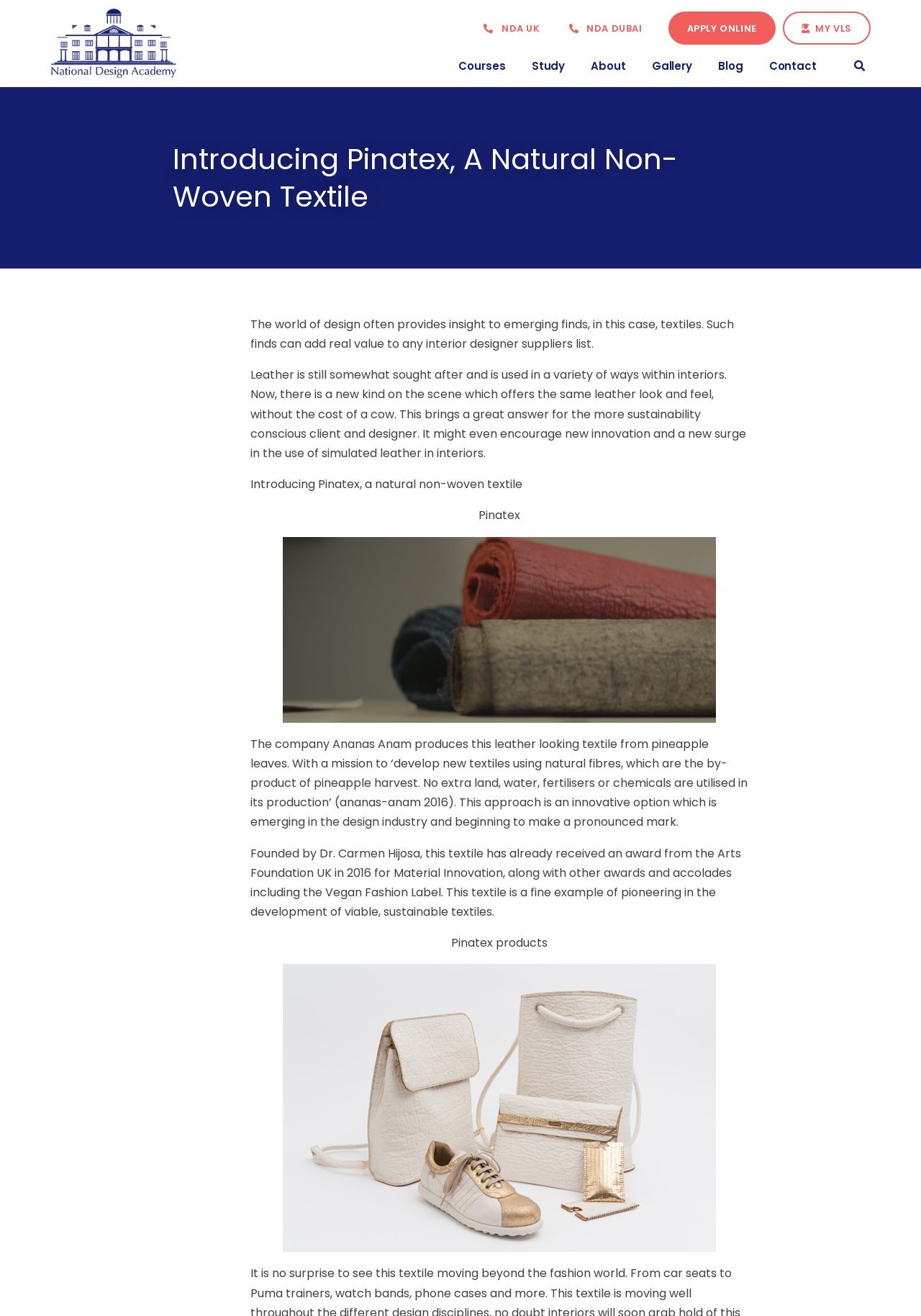Please locate the bounding box coordinates of the element that should be clicked to achieve the given instruction: "Search for something".

[0.921, 0.042, 0.945, 0.059]